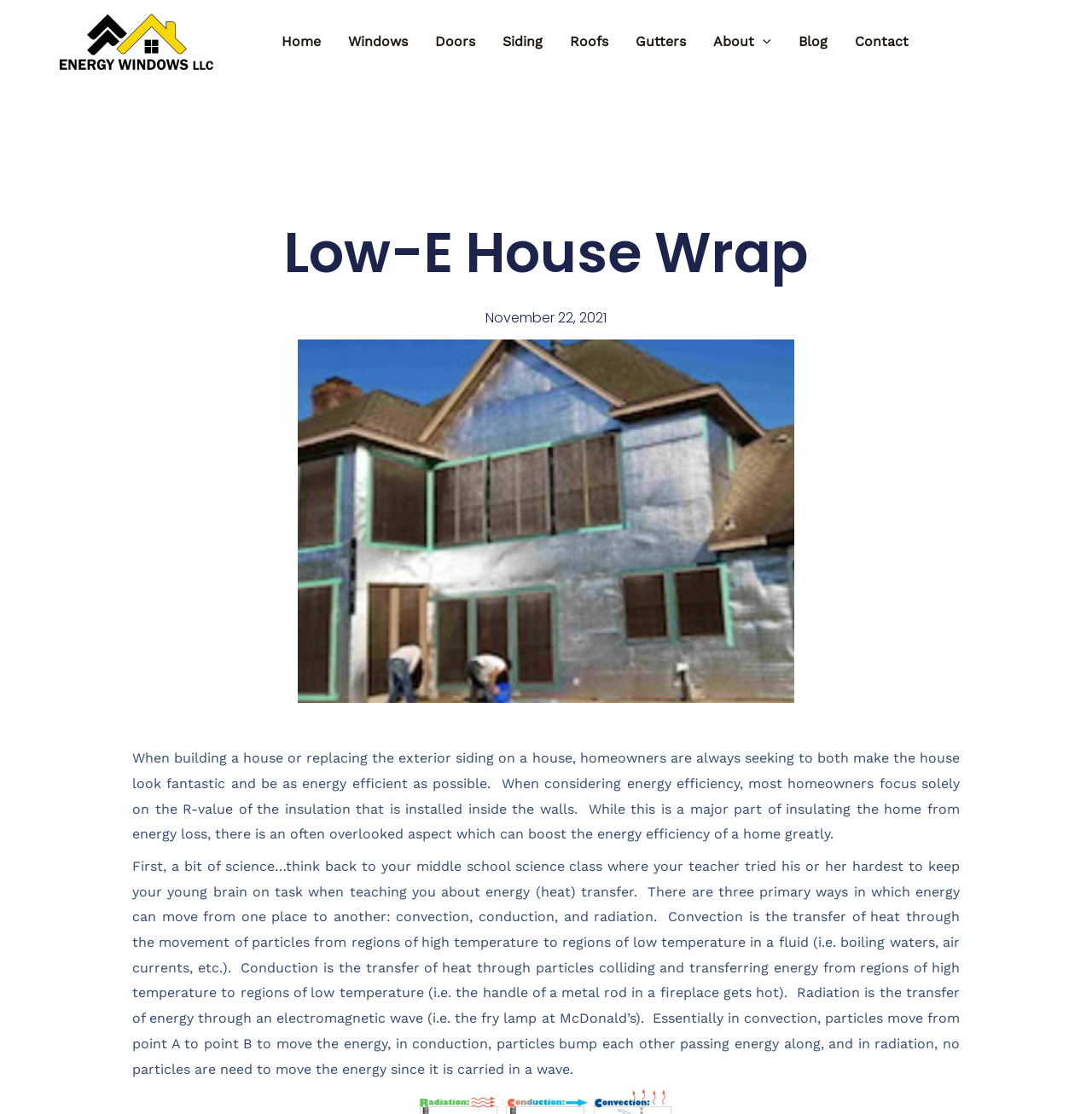Please find the bounding box coordinates of the element that needs to be clicked to perform the following instruction: "Learn more about Siding". The bounding box coordinates should be four float numbers between 0 and 1, represented as [left, top, right, bottom].

[0.448, 0.011, 0.51, 0.064]